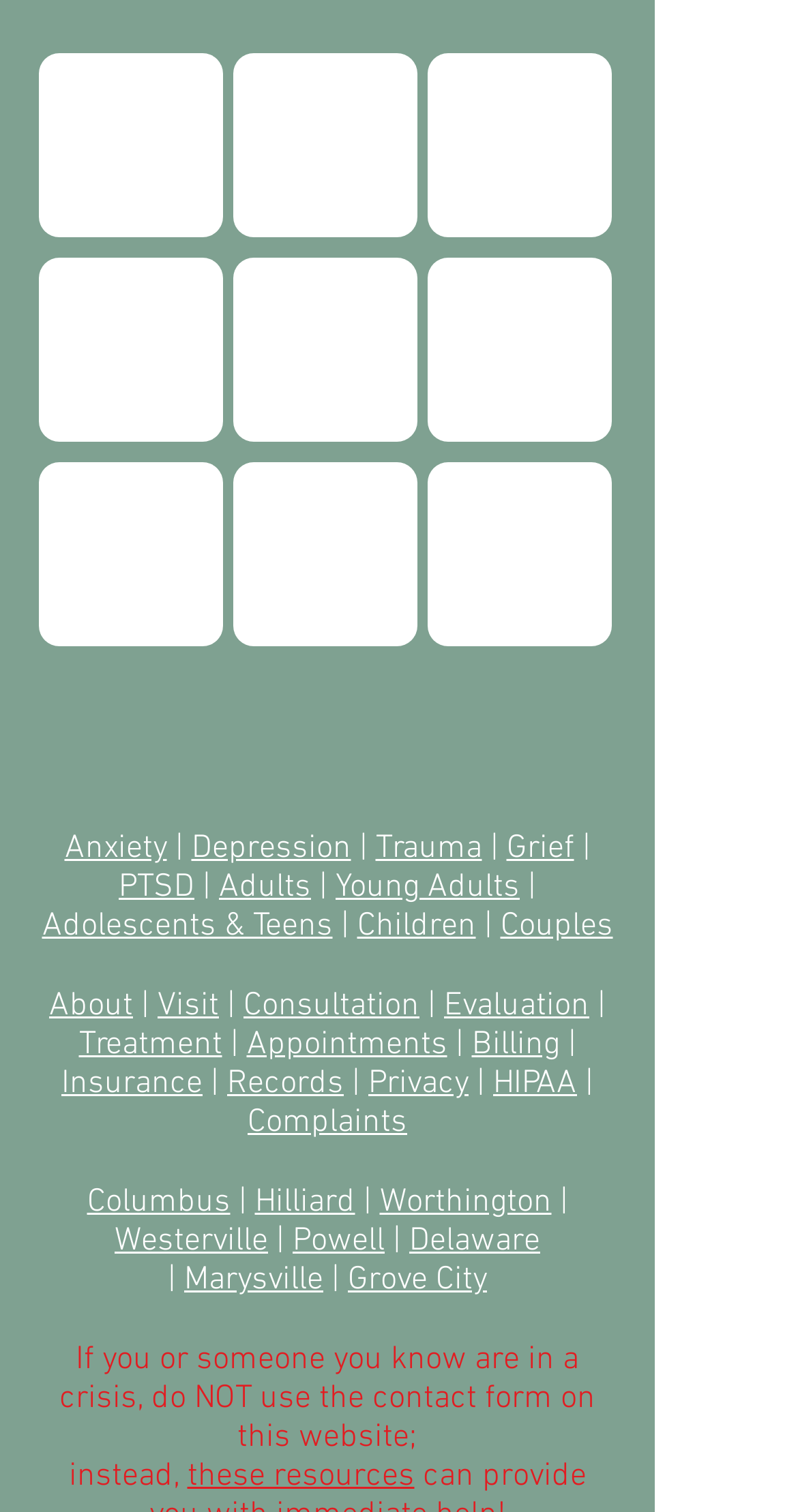What are the social media platforms listed?
Look at the image and respond with a single word or a short phrase.

Facebook, Instagram, Twitter, LinkedIn